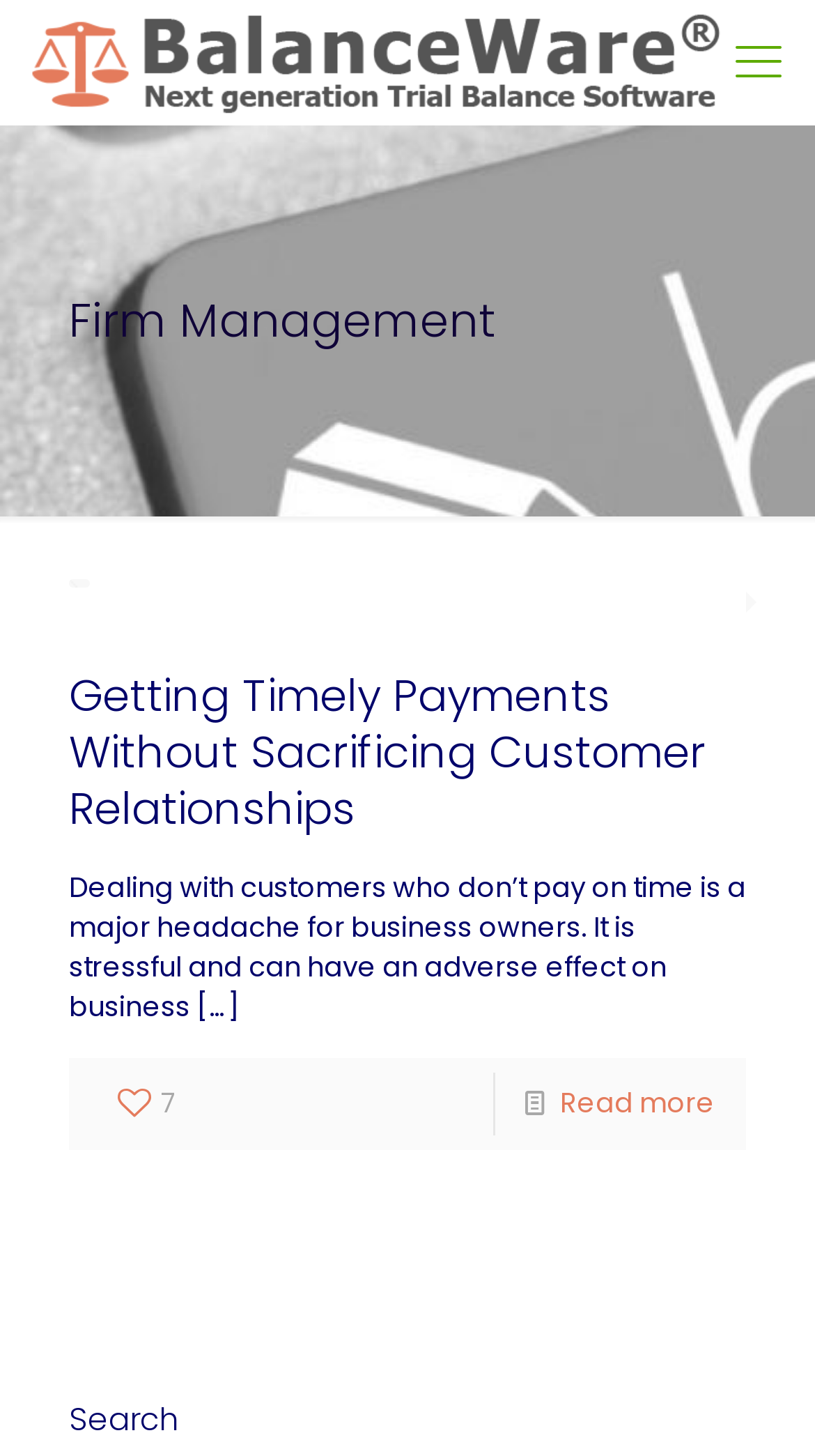Identify the bounding box coordinates for the UI element described as: "Entertainment".

None